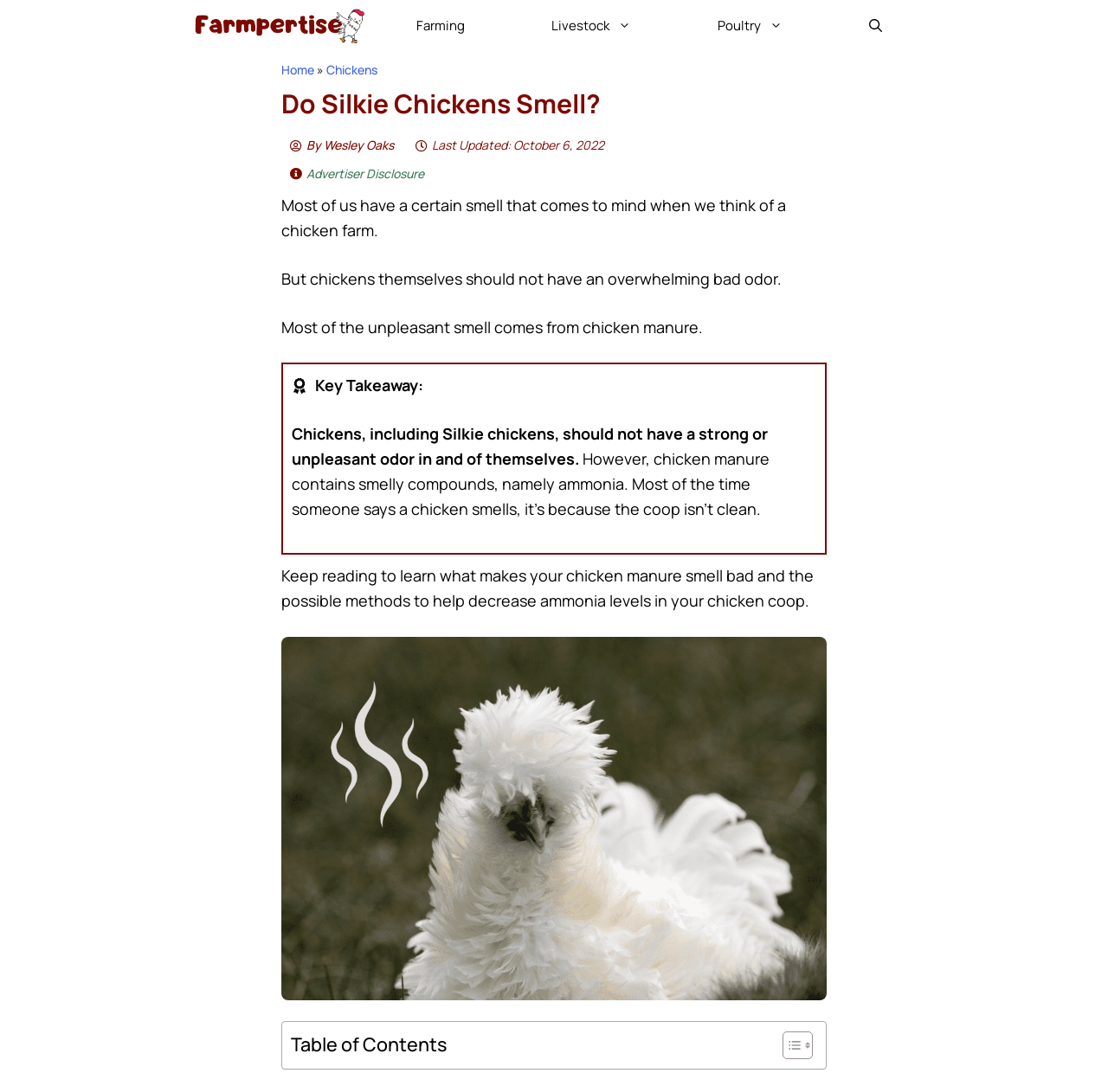Can you find the bounding box coordinates for the element to click on to achieve the instruction: "toggle table of content"?

[0.695, 0.944, 0.73, 0.971]